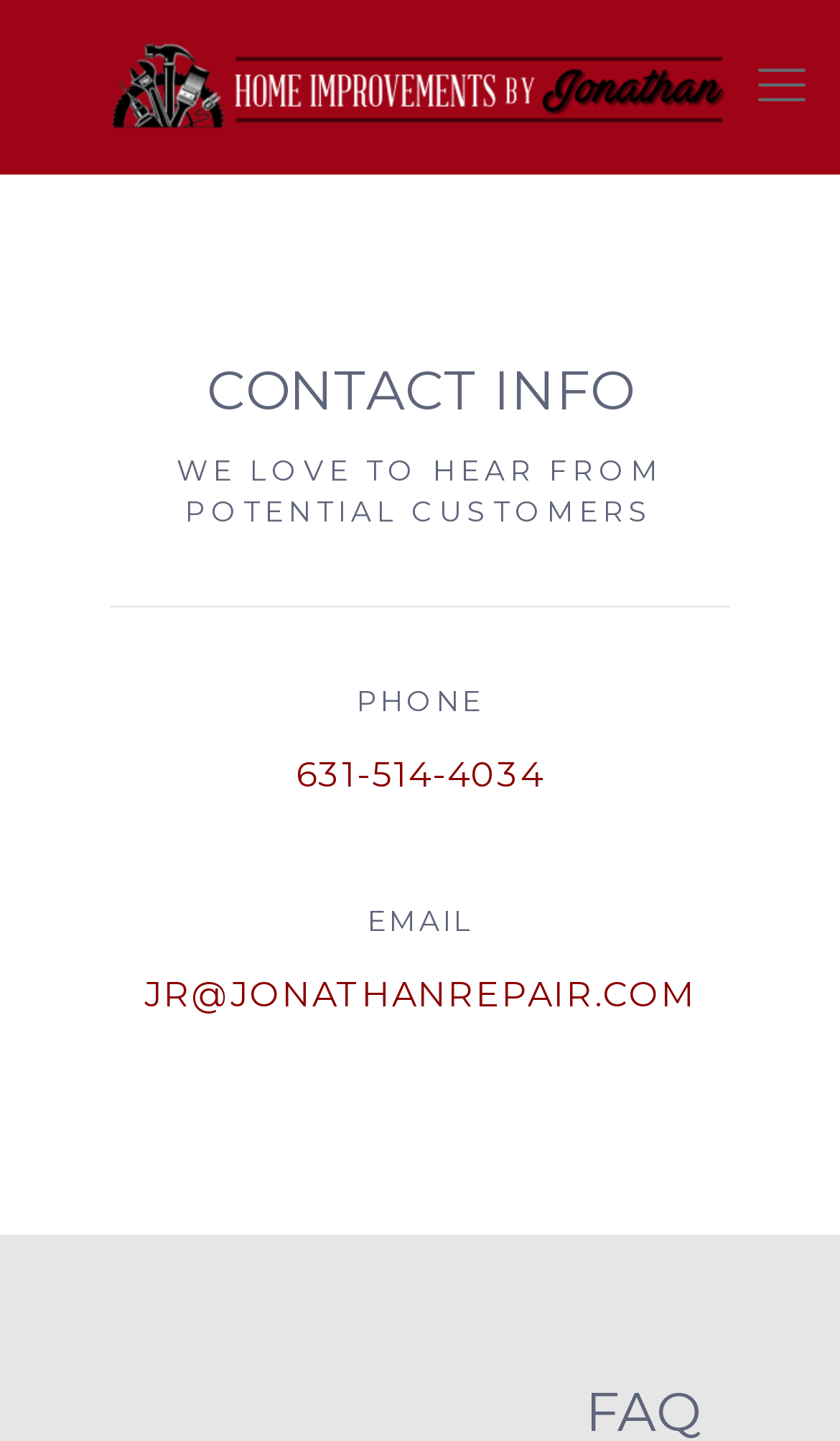What is the phone number?
Using the image, respond with a single word or phrase.

631-514-4034